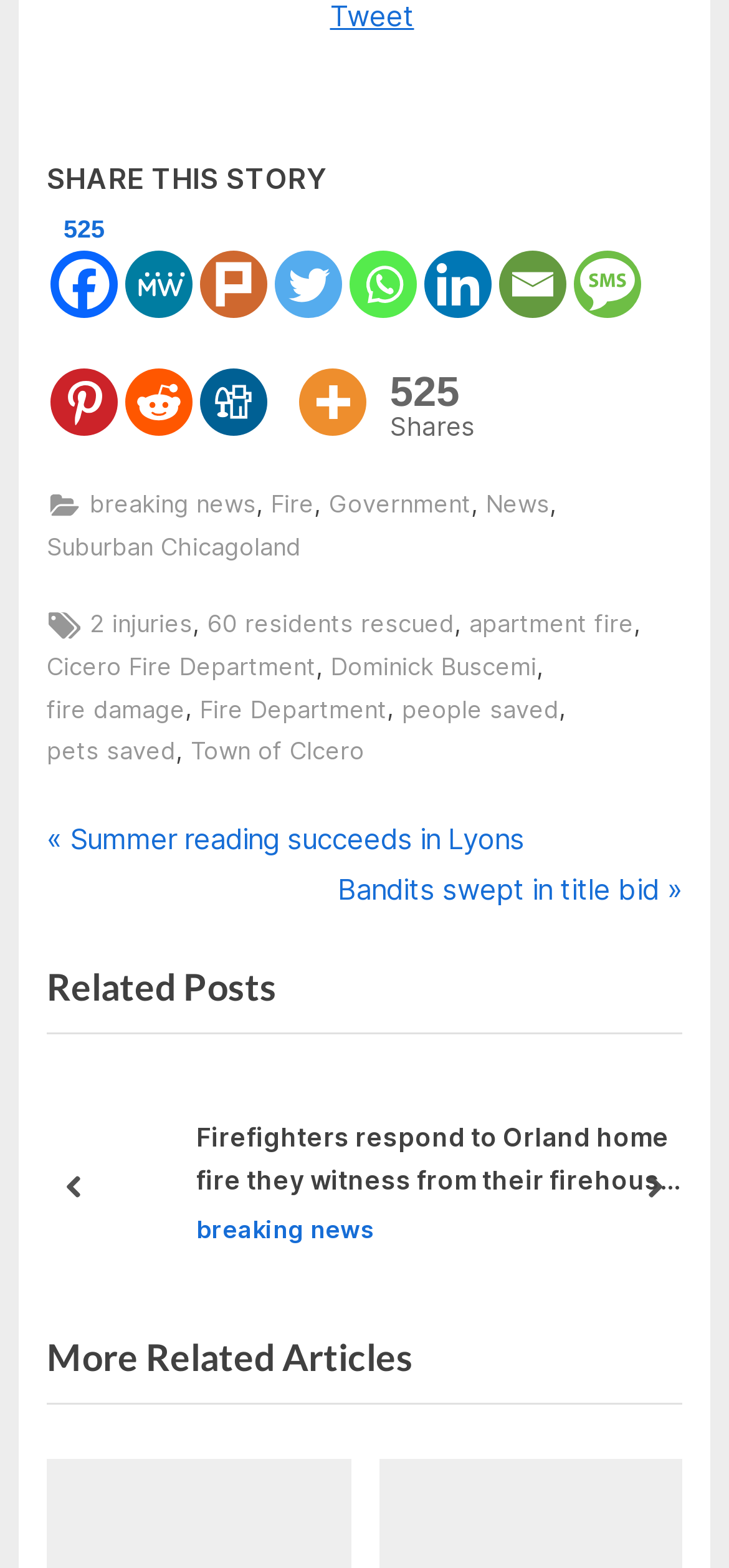Determine the bounding box coordinates for the clickable element required to fulfill the instruction: "Click the next button to view more related articles". Provide the coordinates as four float numbers between 0 and 1, i.e., [left, top, right, bottom].

[0.859, 0.694, 0.936, 0.819]